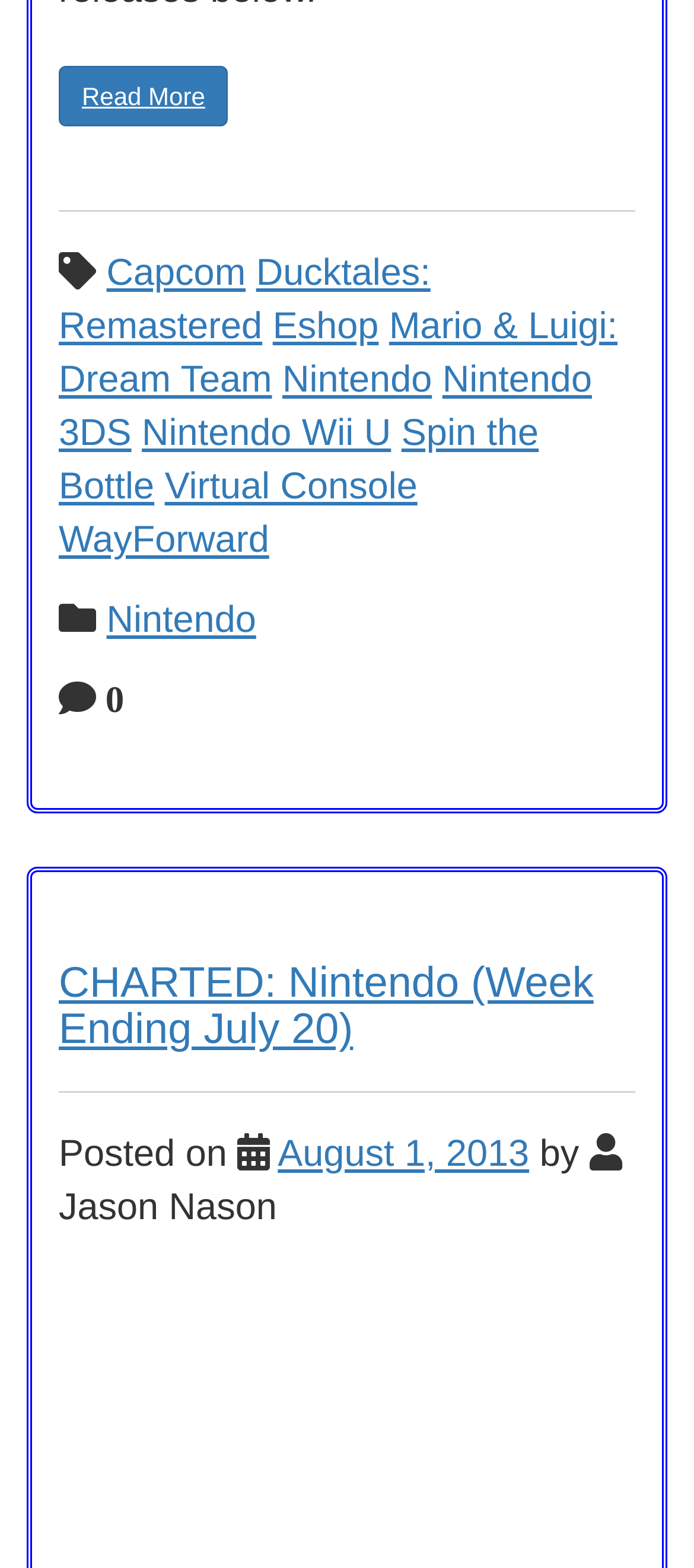Identify the bounding box coordinates for the element that needs to be clicked to fulfill this instruction: "View the CHARTED: Nintendo article". Provide the coordinates in the format of four float numbers between 0 and 1: [left, top, right, bottom].

[0.085, 0.612, 0.855, 0.672]